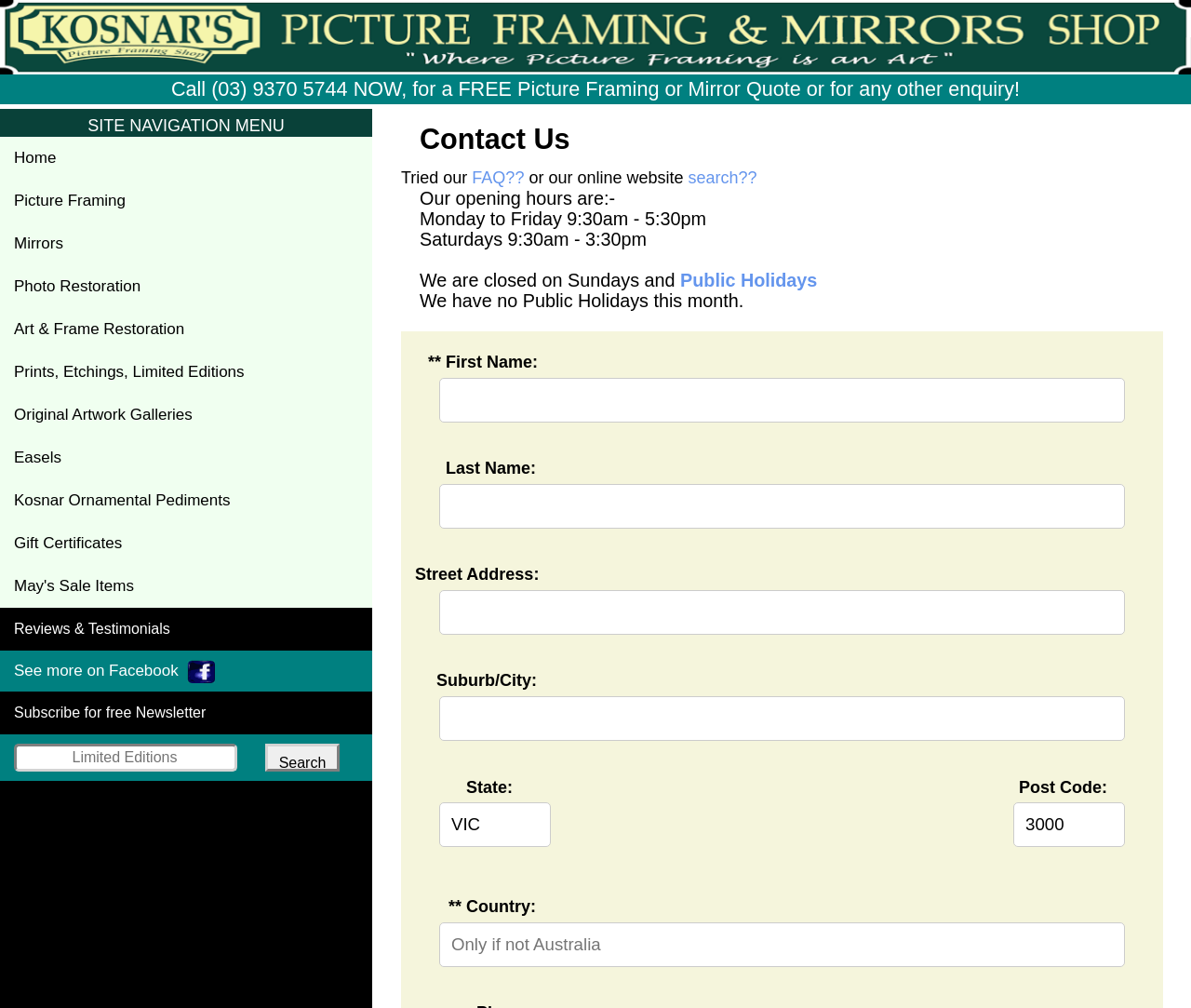Find the bounding box coordinates of the clickable region needed to perform the following instruction: "Click on the 'Home' link". The coordinates should be provided as four float numbers between 0 and 1, i.e., [left, top, right, bottom].

[0.0, 0.136, 0.312, 0.178]